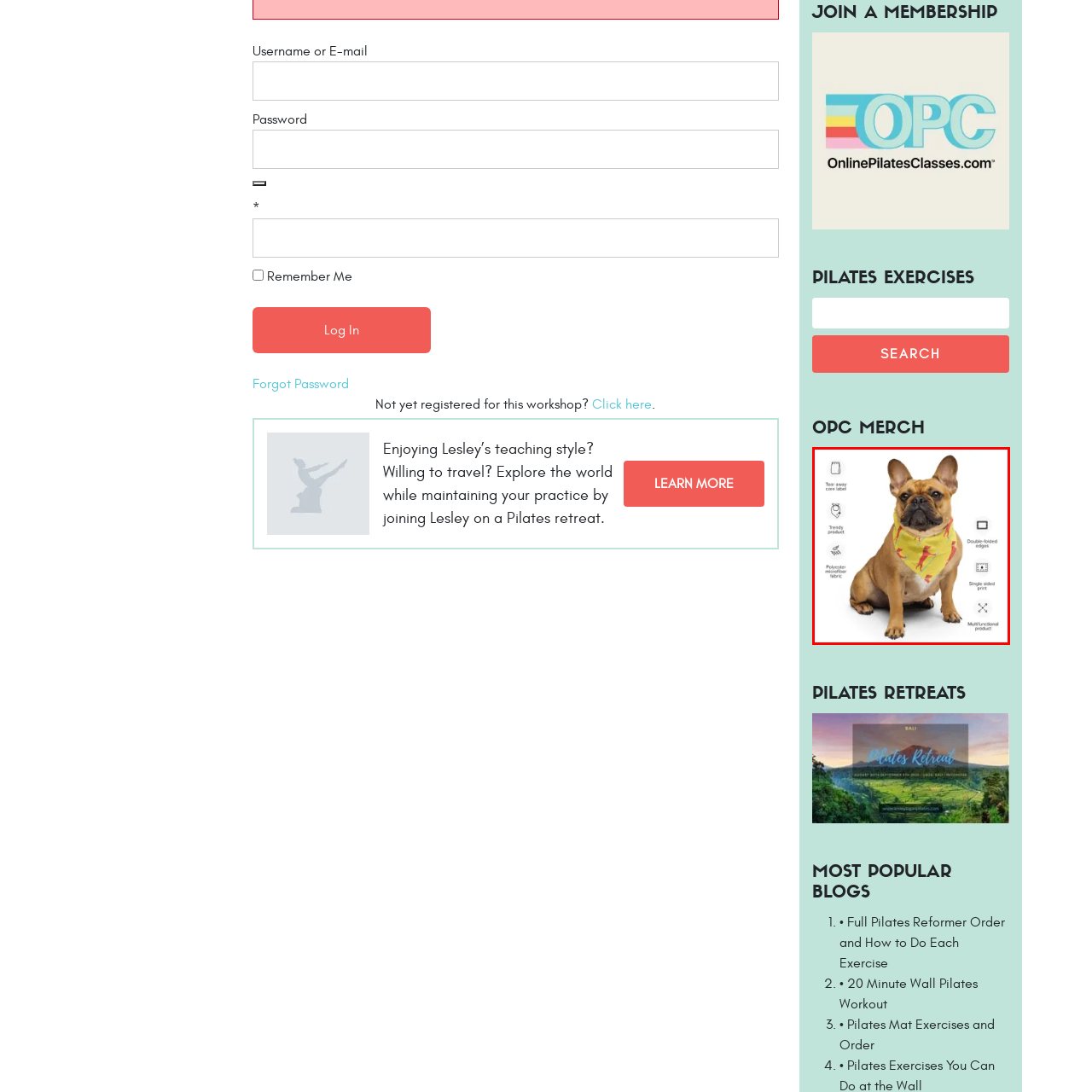Look at the image segment within the red box, What is the bandana made of? Give a brief response in one word or phrase.

Polyester microfiber fabric